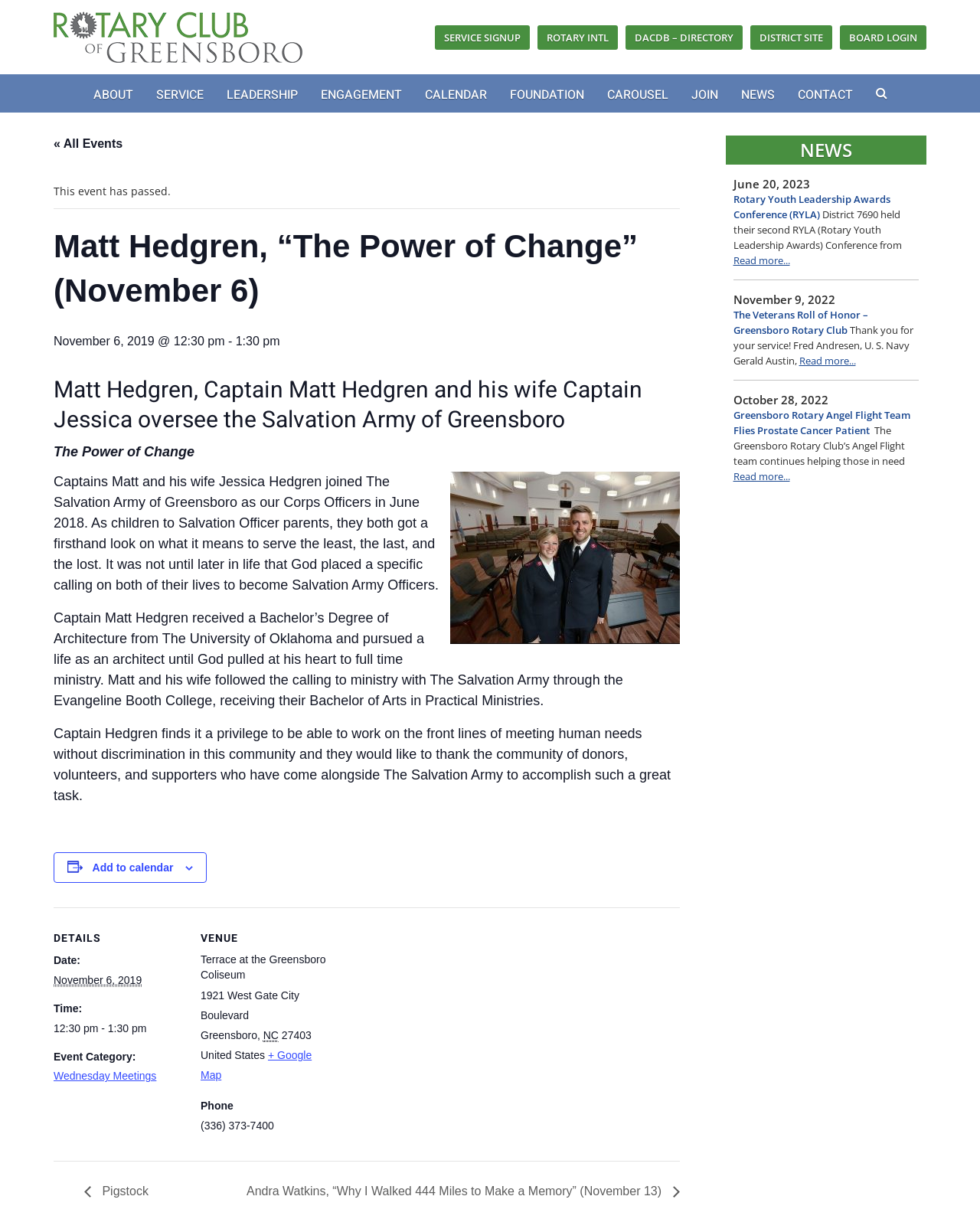Please answer the following query using a single word or phrase: 
What is the name of the event on November 6?

Matt Hedgren, “The Power of Change”